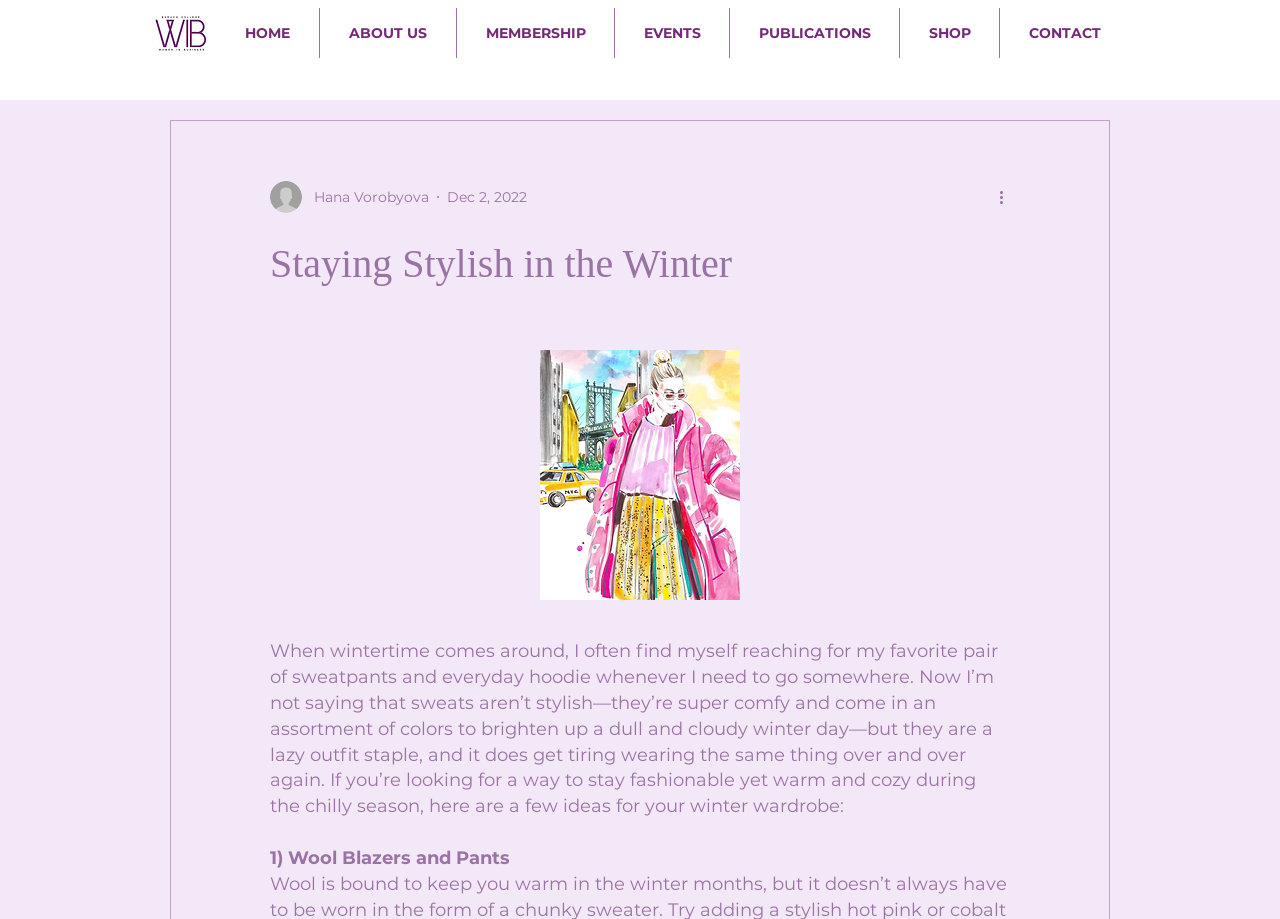Can you specify the bounding box coordinates of the area that needs to be clicked to fulfill the following instruction: "Click the HOME link"?

[0.169, 0.009, 0.249, 0.063]